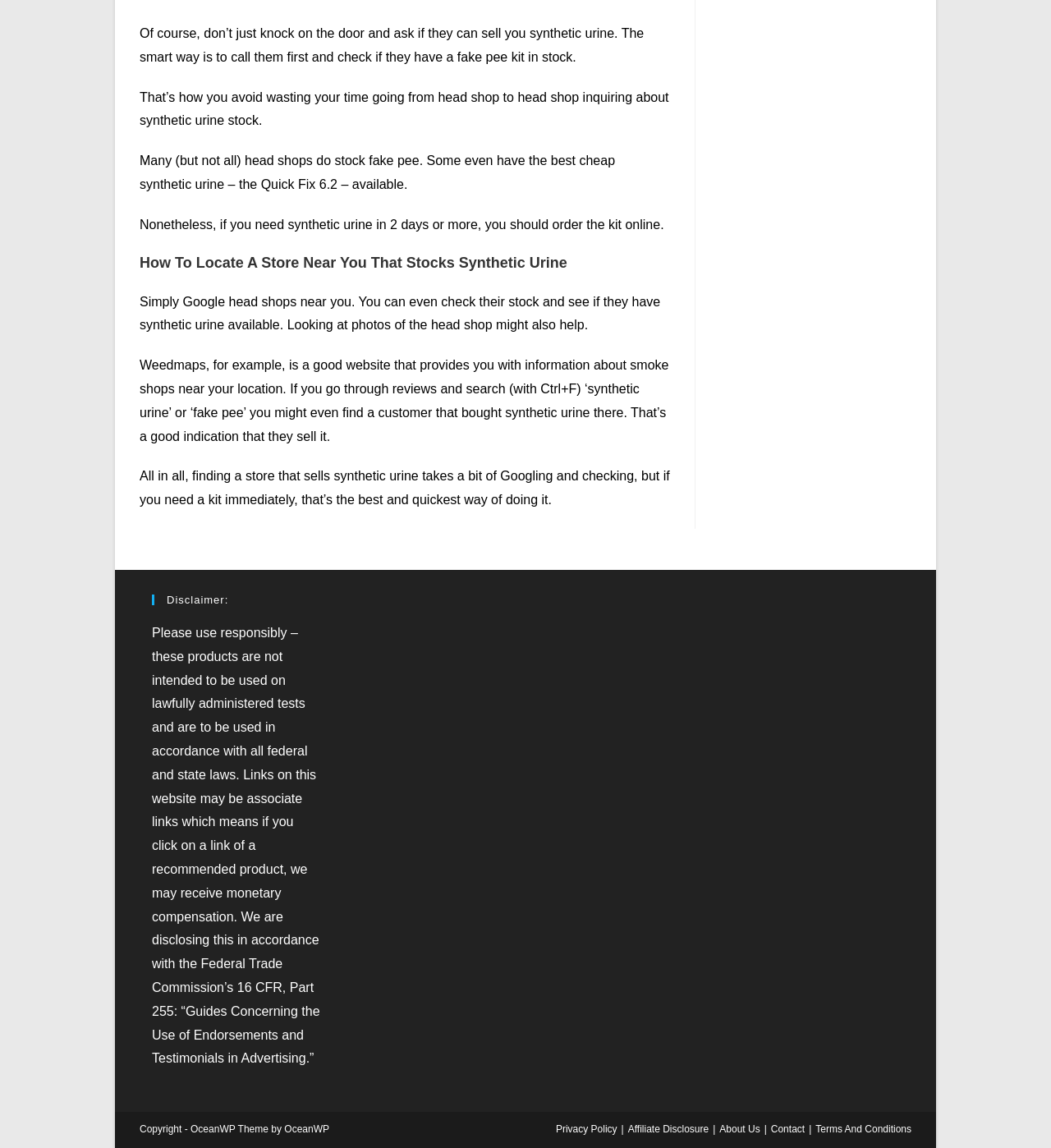What is located at the bottom of the webpage?
Please provide a comprehensive answer based on the details in the screenshot.

At the bottom of the webpage, there are links to various pages such as Privacy Policy, Affiliate Disclosure, and Terms And Conditions, as well as a copyright notice.